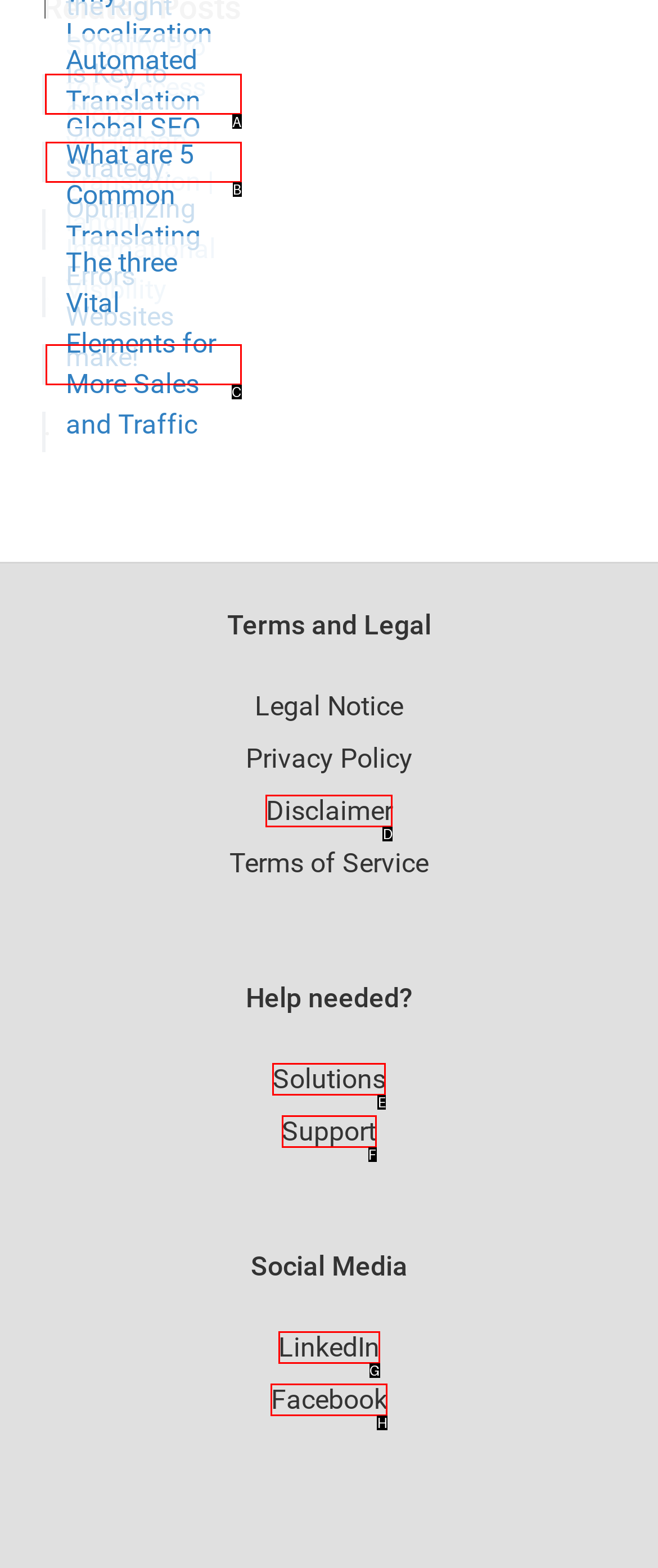Identify the letter of the UI element needed to carry out the task: Read about choosing the right Shopify pro for success
Reply with the letter of the chosen option.

A